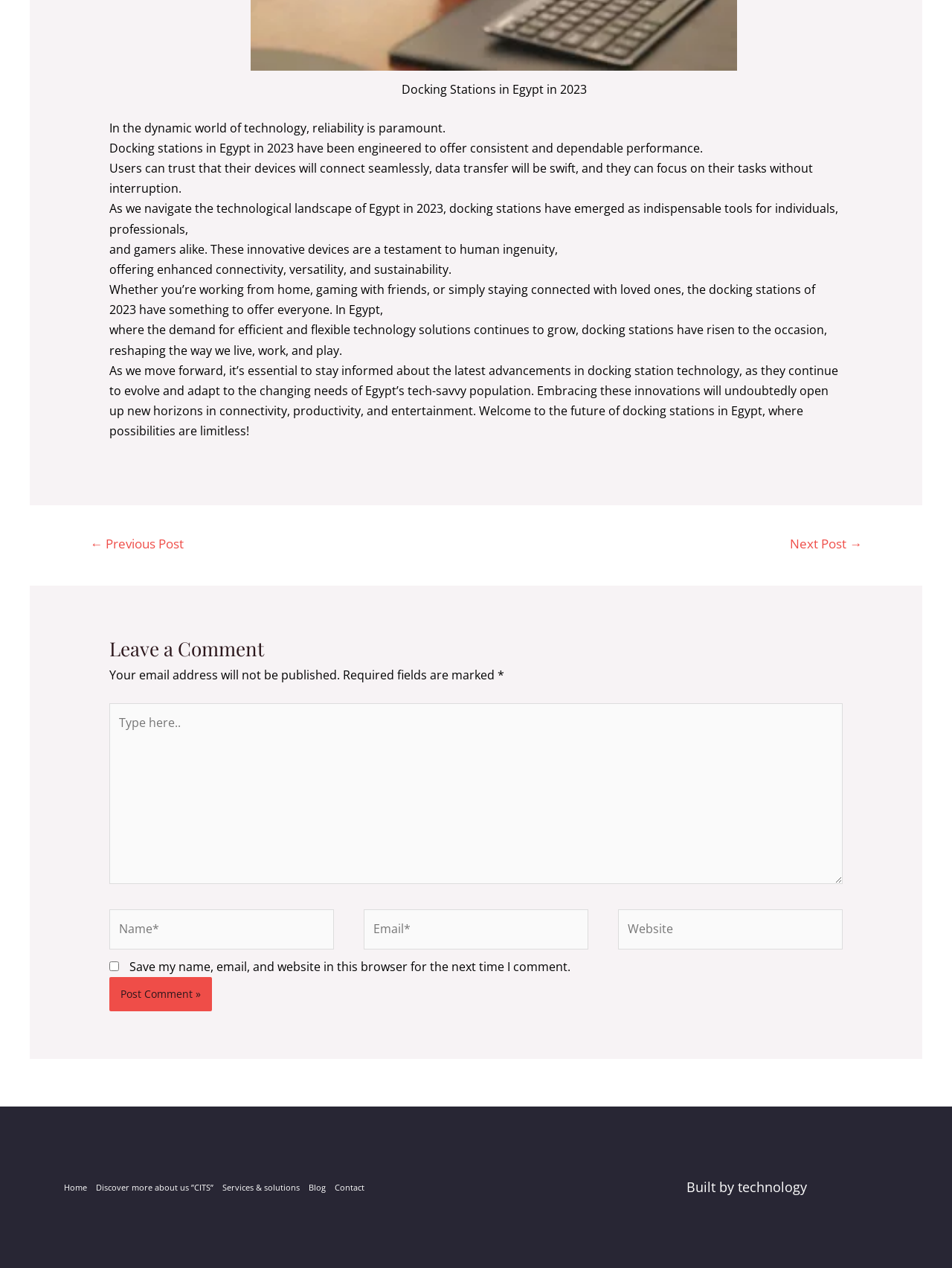Please locate the bounding box coordinates of the element's region that needs to be clicked to follow the instruction: "Click on the 'Post Comment »' button". The bounding box coordinates should be provided as four float numbers between 0 and 1, i.e., [left, top, right, bottom].

[0.115, 0.77, 0.222, 0.797]